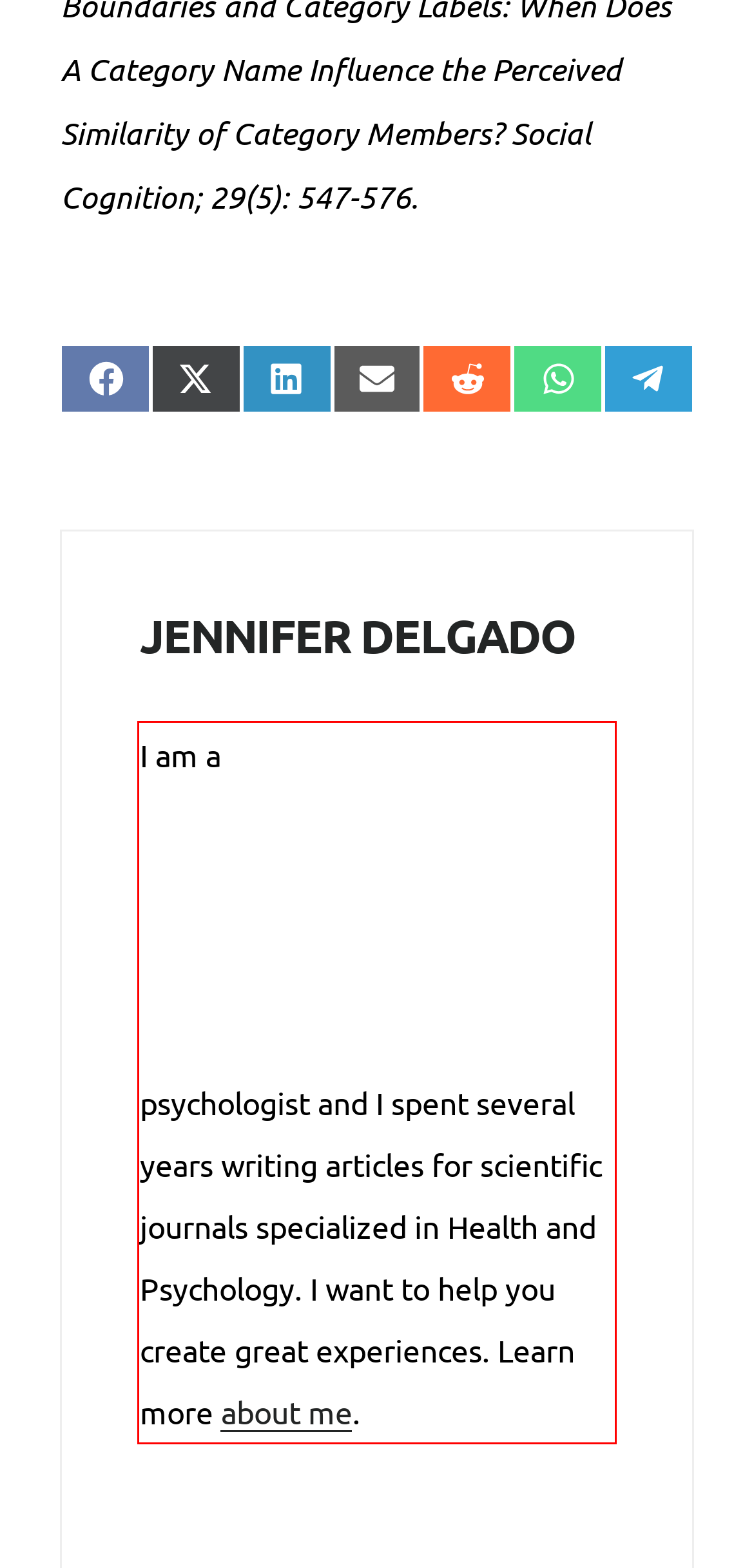The screenshot provided shows a webpage with a red bounding box. Apply OCR to the text within this red bounding box and provide the extracted content.

I am a psychologist and I spent several years writing articles for scientific journals specialized in Health and Psychology. I want to help you create great experiences. Learn more about me.